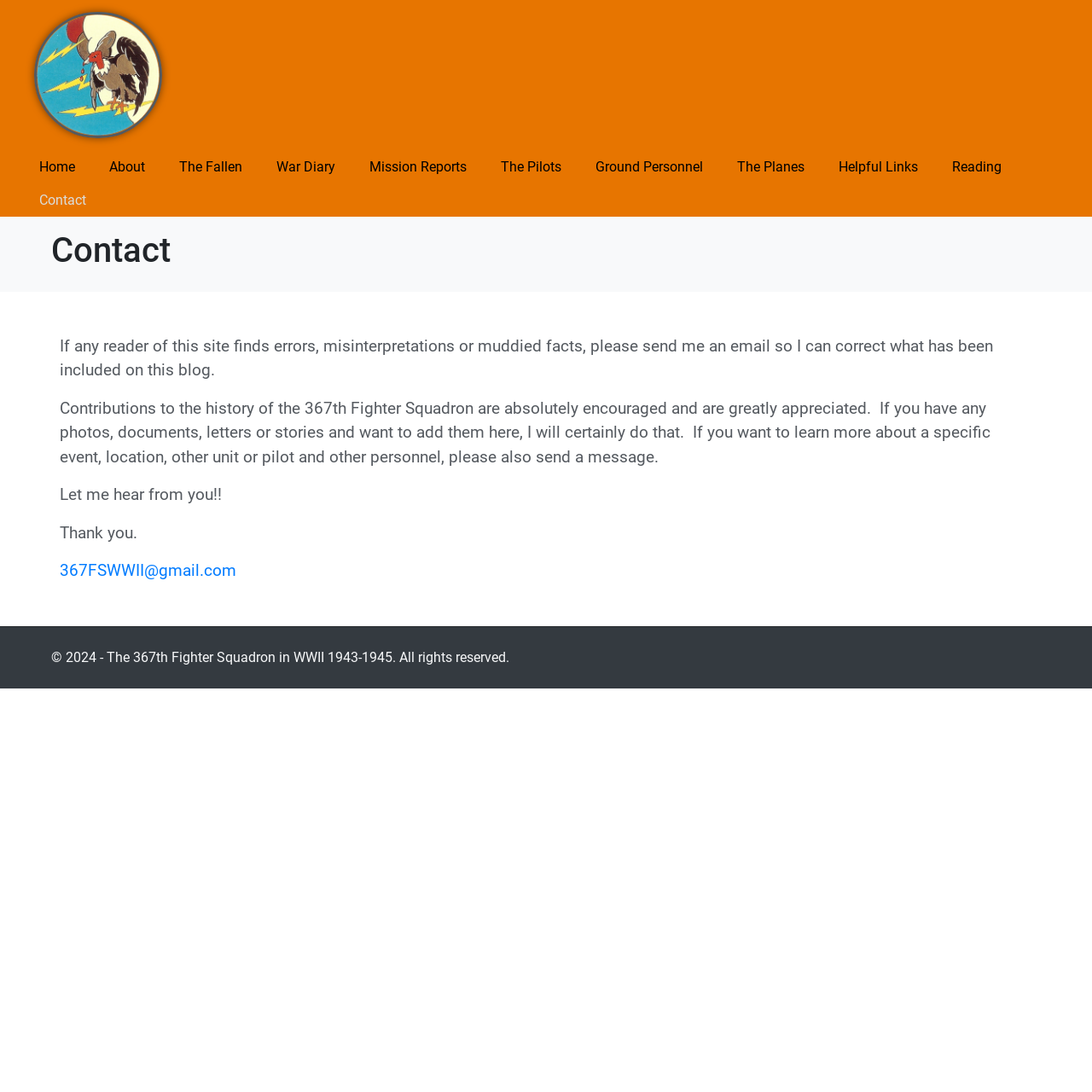Predict the bounding box coordinates for the UI element described as: "War Diary". The coordinates should be four float numbers between 0 and 1, presented as [left, top, right, bottom].

[0.237, 0.137, 0.322, 0.168]